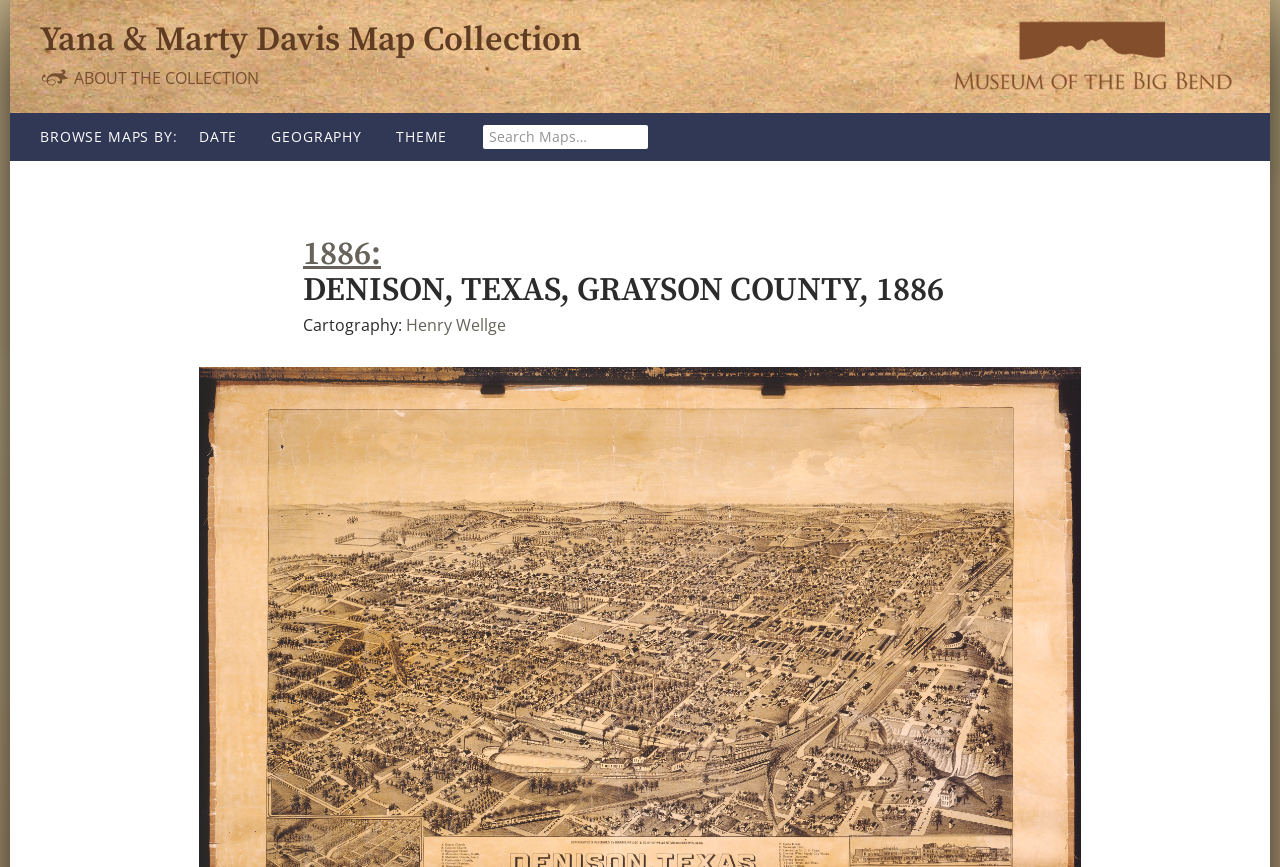Look at the image and write a detailed answer to the question: 
What is the year of the map being displayed?

I found the answer by looking at the heading element inside the header element, which says '1886: DENISON, TEXAS, GRAYSON COUNTY, 1886'.